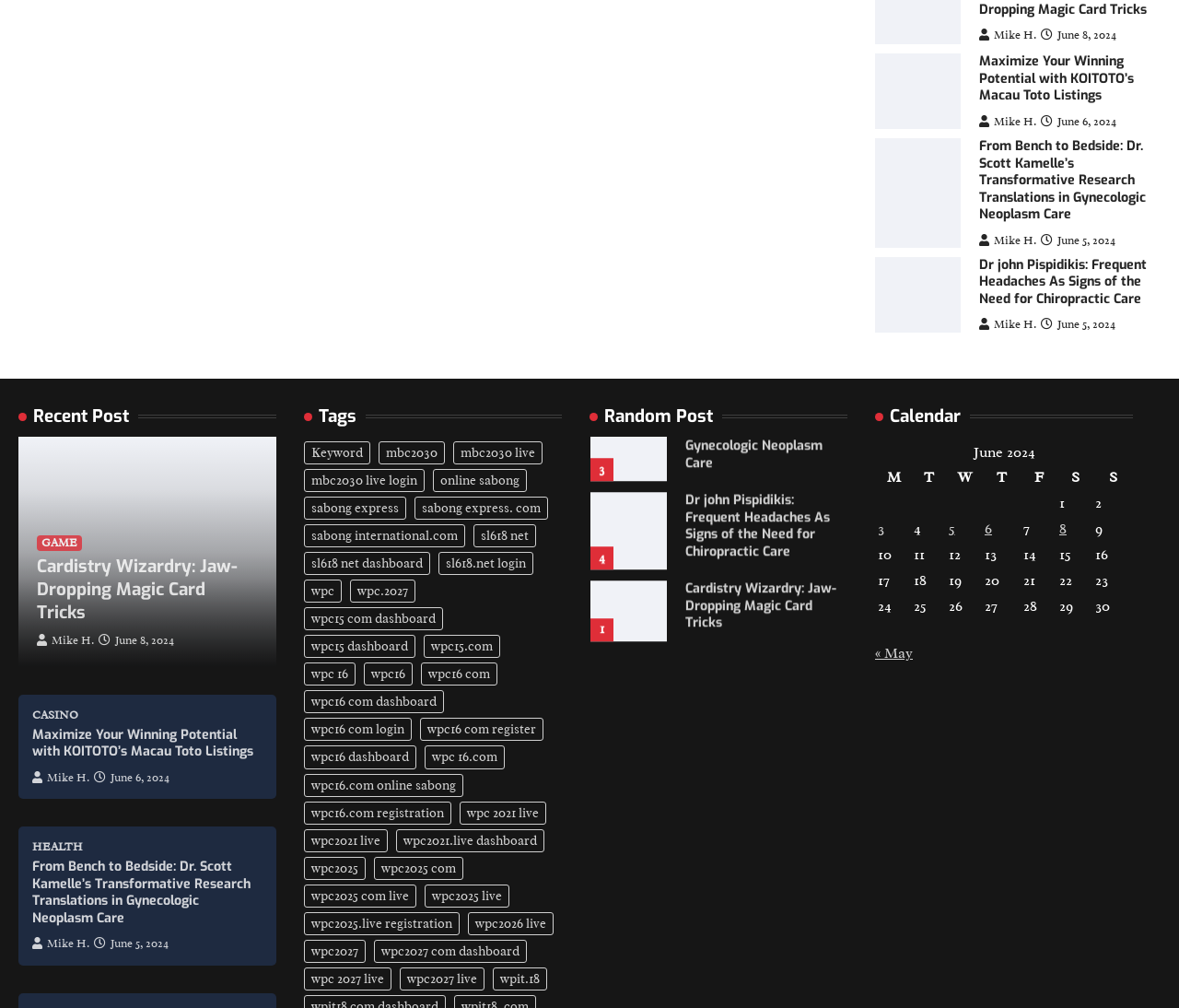Determine the bounding box coordinates of the clickable element necessary to fulfill the instruction: "View the 'Recent Post' section". Provide the coordinates as four float numbers within the 0 to 1 range, i.e., [left, top, right, bottom].

[0.016, 0.403, 0.234, 0.424]